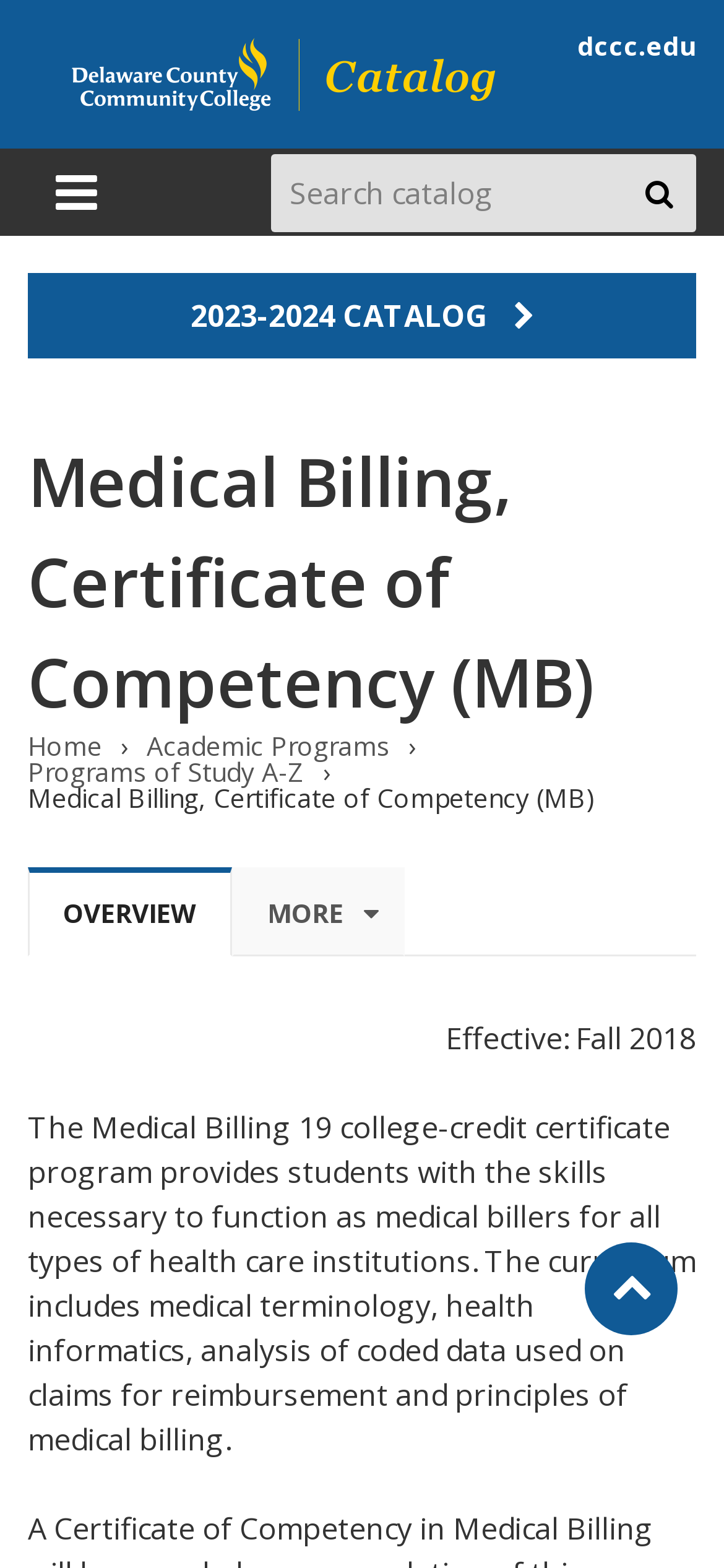Provide the bounding box coordinates for the UI element that is described by this text: "Academic Programs". The coordinates should be in the form of four float numbers between 0 and 1: [left, top, right, bottom].

[0.203, 0.468, 0.538, 0.484]